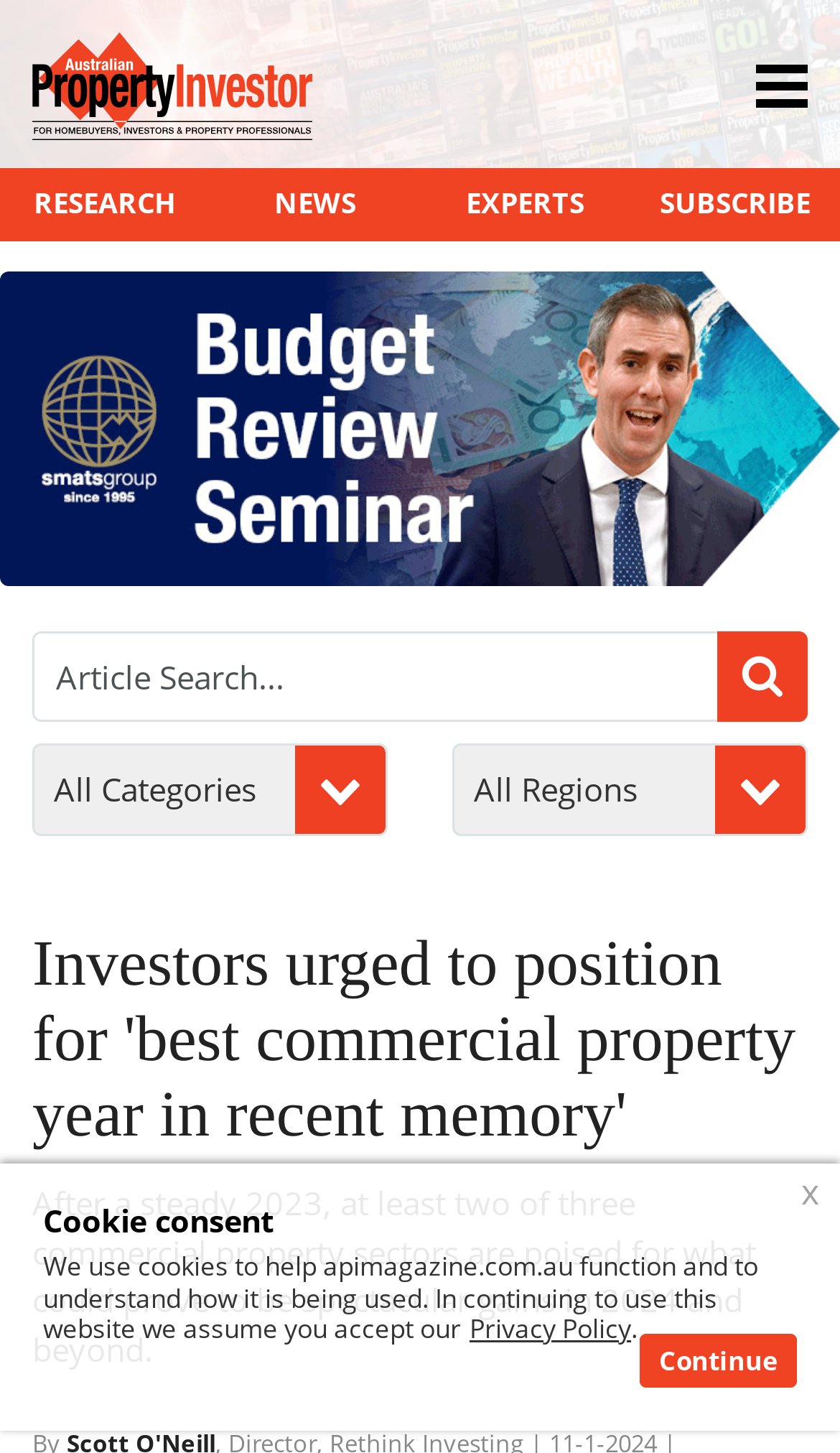Identify the bounding box coordinates necessary to click and complete the given instruction: "Click the 'RESEARCH' link".

[0.0, 0.119, 0.25, 0.165]